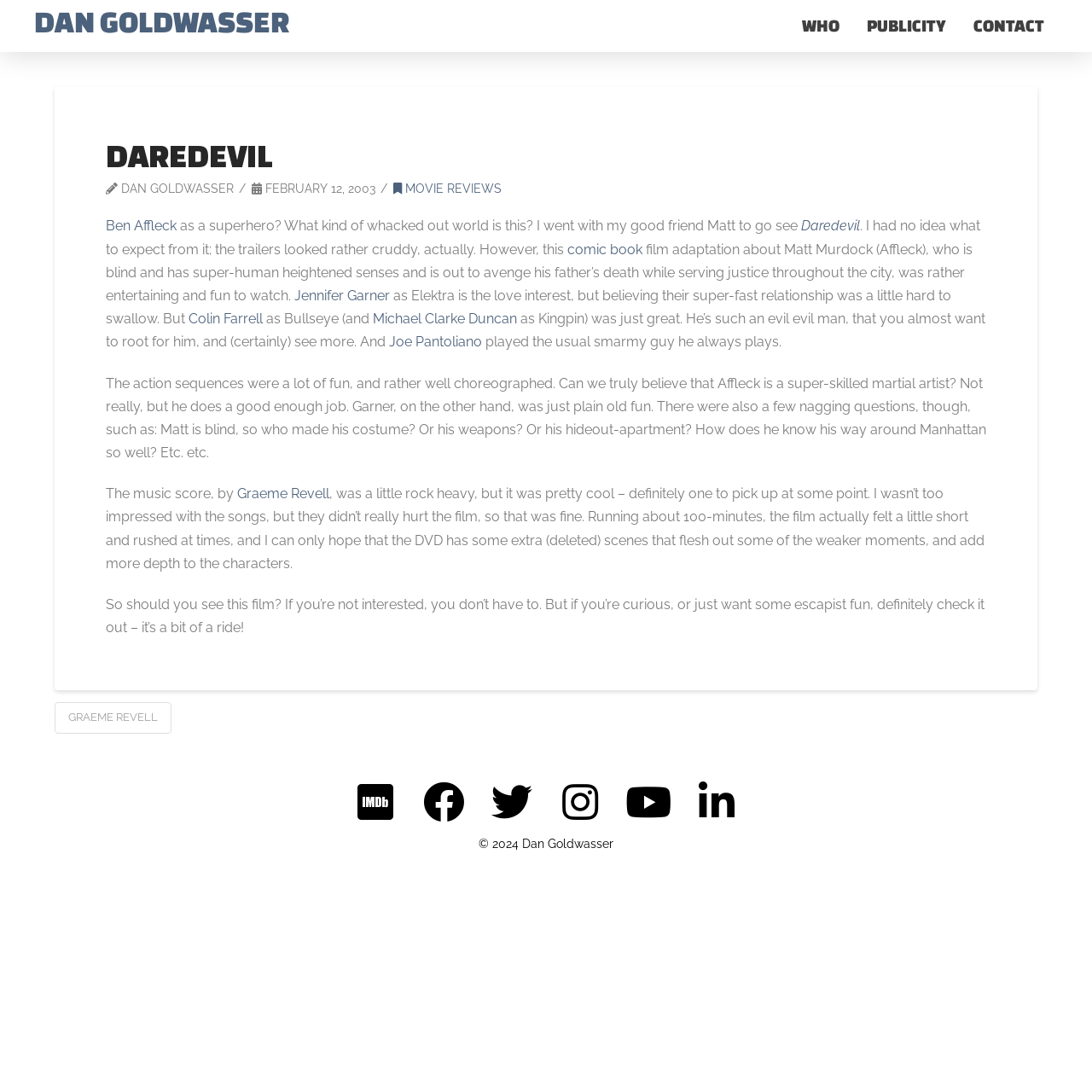Please identify the bounding box coordinates of the clickable element to fulfill the following instruction: "Explore the music score by Graeme Revell". The coordinates should be four float numbers between 0 and 1, i.e., [left, top, right, bottom].

[0.217, 0.445, 0.302, 0.46]